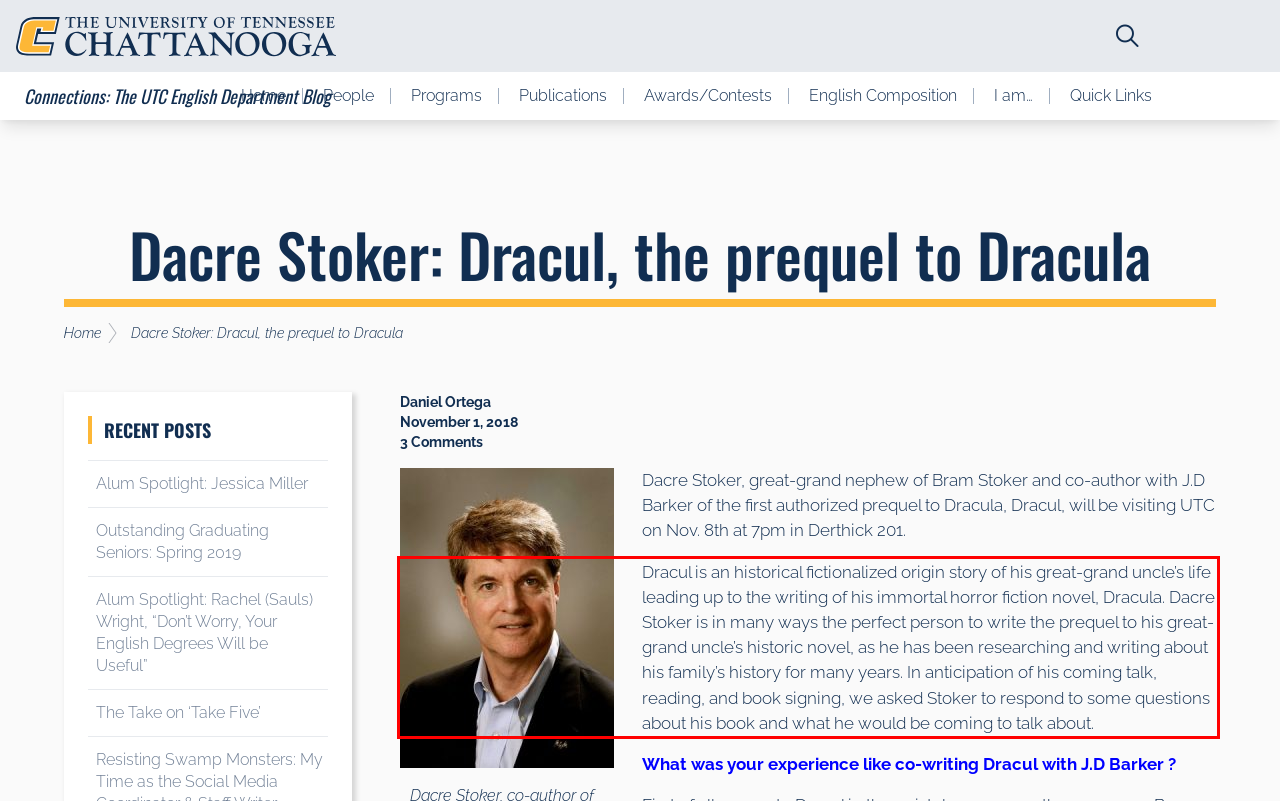You have a screenshot with a red rectangle around a UI element. Recognize and extract the text within this red bounding box using OCR.

Dracul is an historical fictionalized origin story of his great-grand uncle’s life leading up to the writing of his immortal horror fiction novel, Dracula. Dacre Stoker is in many ways the perfect person to write the prequel to his great-grand uncle’s historic novel, as he has been researching and writing about his family’s history for many years. In anticipation of his coming talk, reading, and book signing, we asked Stoker to respond to some questions about his book and what he would be coming to talk about.